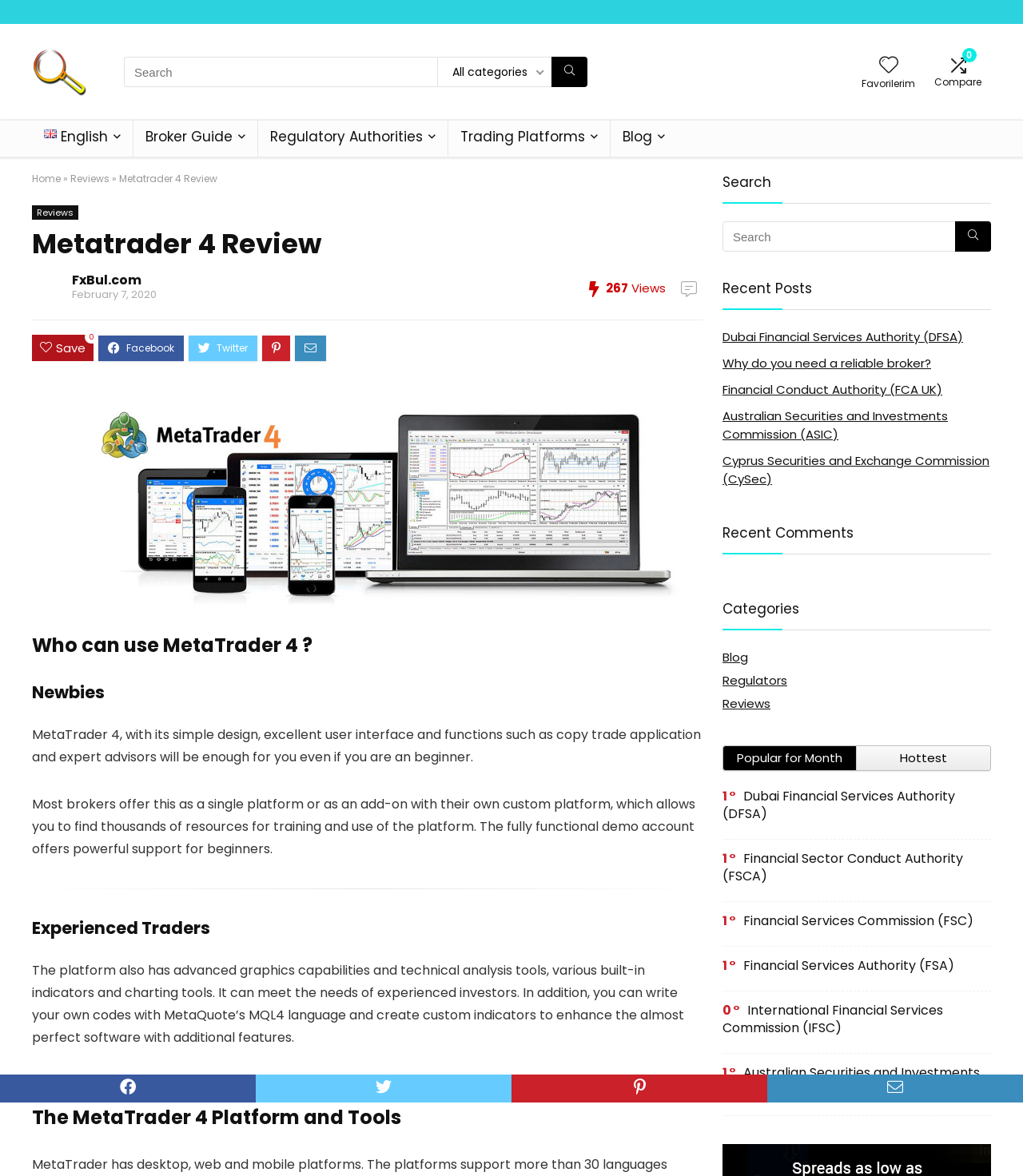Generate a thorough description of the webpage.

This webpage is a review of MetaTrader 4, a popular trading platform. At the top, there is a header section with a logo, a search bar, and several links to other sections of the website, including "Best Forex, Crypto, Stocks Brokers" and "Broker Guide". Below the header, there is a navigation menu with links to "Home", "Reviews", and "Blog".

The main content of the page is divided into several sections. The first section has a heading "Who can use MetaTrader 4?" and describes the platform's simplicity and user-friendly interface, making it suitable for newbies. The text also mentions the platform's advanced features, such as copy trade application and expert advisors, which can be useful for experienced traders.

The next section is dedicated to experienced traders, highlighting the platform's advanced graphics capabilities, technical analysis tools, and the ability to write custom codes using MQL4 language.

The following section is titled "The MetaTrader 4 Platform and Tools" and provides more information about the platform's features and capabilities.

On the right-hand side of the page, there is a sidebar with several sections, including "Recent Posts", "Recent Comments", "Categories", and "Popular for Month". Each section contains links to other articles or resources on the website.

At the bottom of the page, there are links to previous and next reviews, as well as a search bar and a section with popular regulatory authorities, such as Dubai Financial Services Authority (DFSA) and Financial Conduct Authority (FCA UK).

Throughout the page, there are several images and icons, including a logo, flags, and social media icons. The overall layout is clean and easy to navigate, with clear headings and concise text.